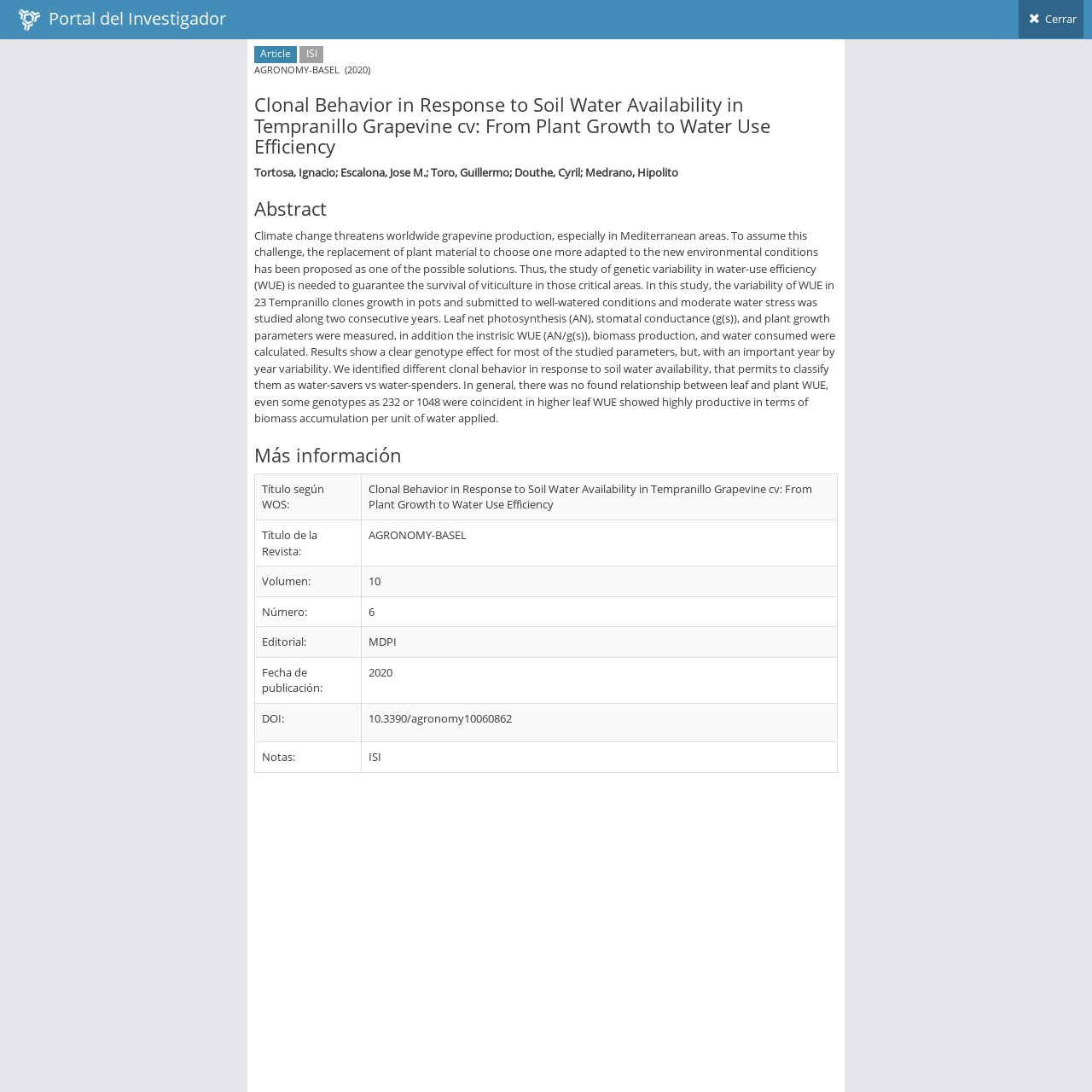What is the publication year of the article?
Please look at the screenshot and answer in one word or a short phrase.

2020